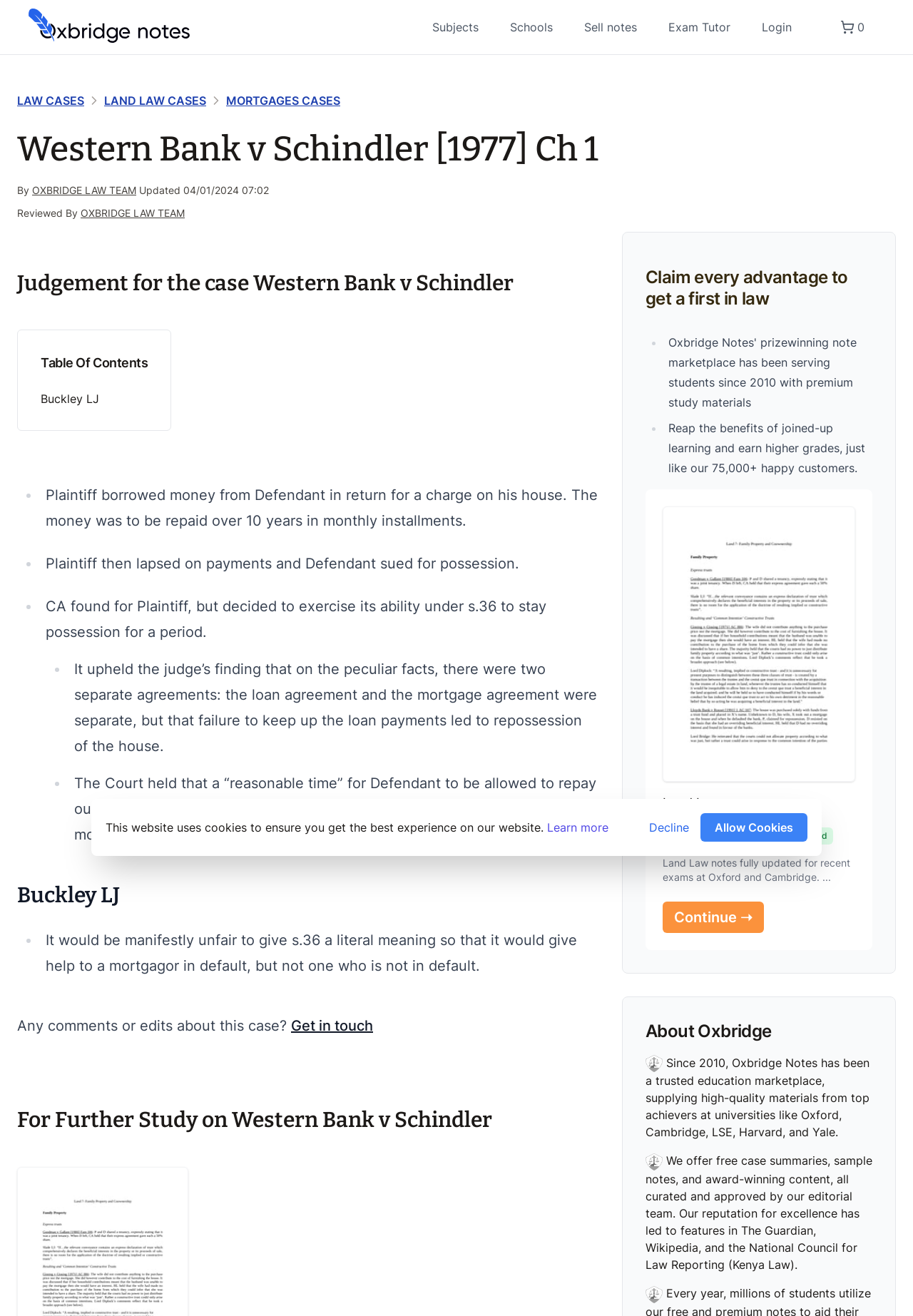Using the provided element description, identify the bounding box coordinates as (top-left x, top-left y, bottom-right x, bottom-right y). Ensure all values are between 0 and 1. Description: Schools

[0.559, 0.015, 0.605, 0.026]